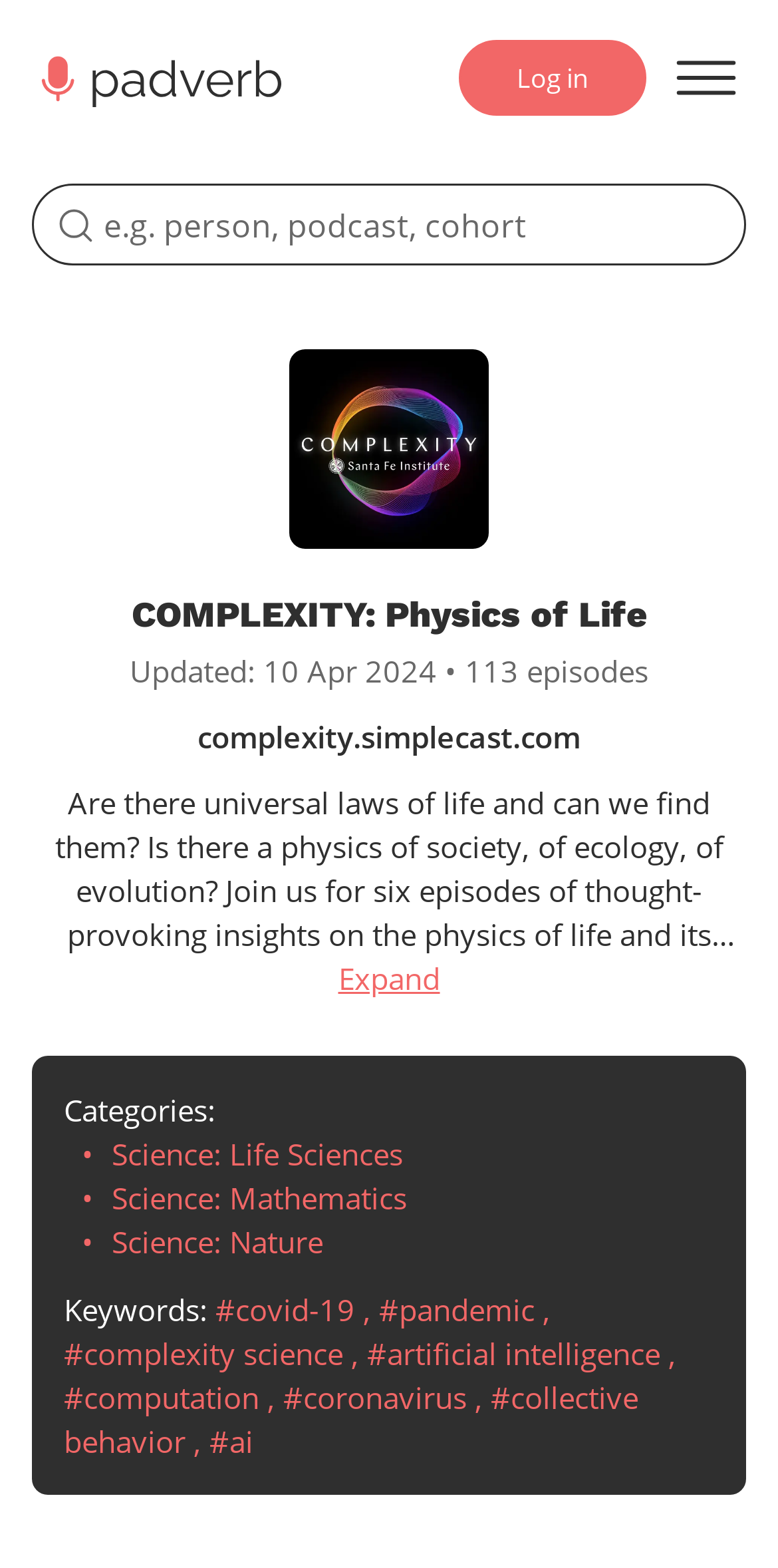Please locate the bounding box coordinates of the element that needs to be clicked to achieve the following instruction: "Go to main page". The coordinates should be four float numbers between 0 and 1, i.e., [left, top, right, bottom].

[0.041, 0.031, 0.364, 0.068]